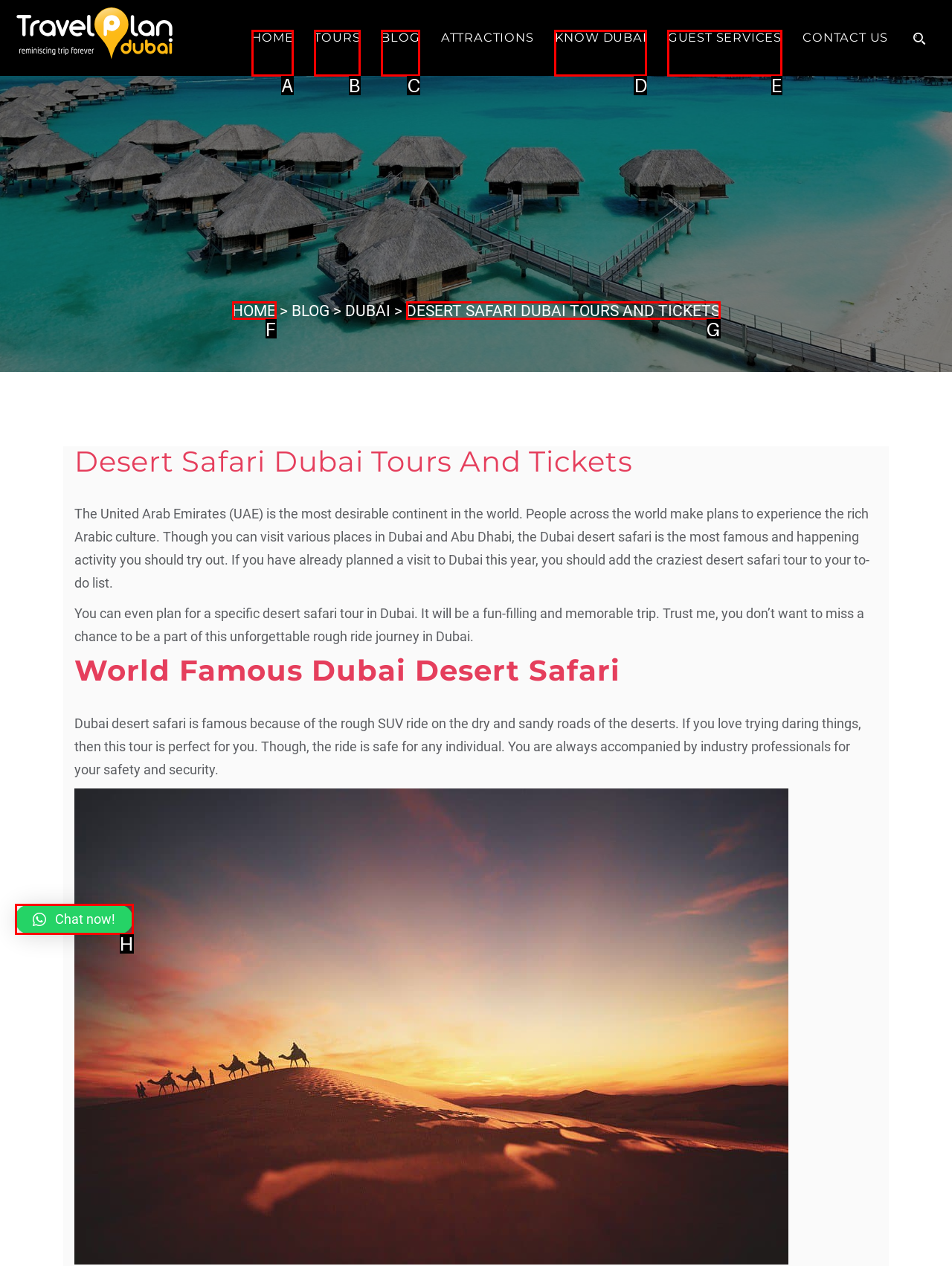Identify the correct UI element to click on to achieve the following task: Chat now using the button Respond with the corresponding letter from the given choices.

H